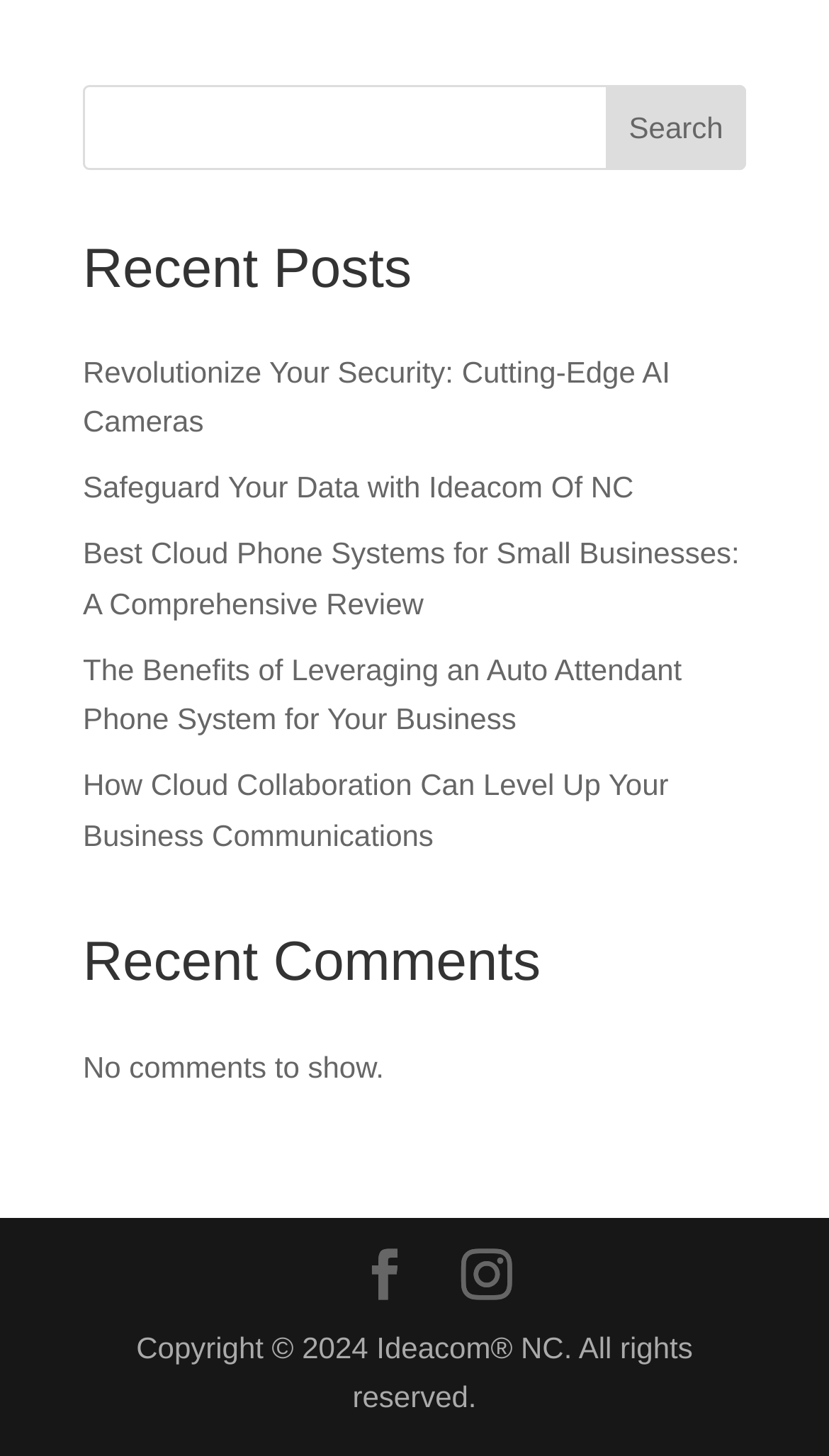Provide the bounding box coordinates of the section that needs to be clicked to accomplish the following instruction: "search for something."

[0.1, 0.058, 0.9, 0.116]